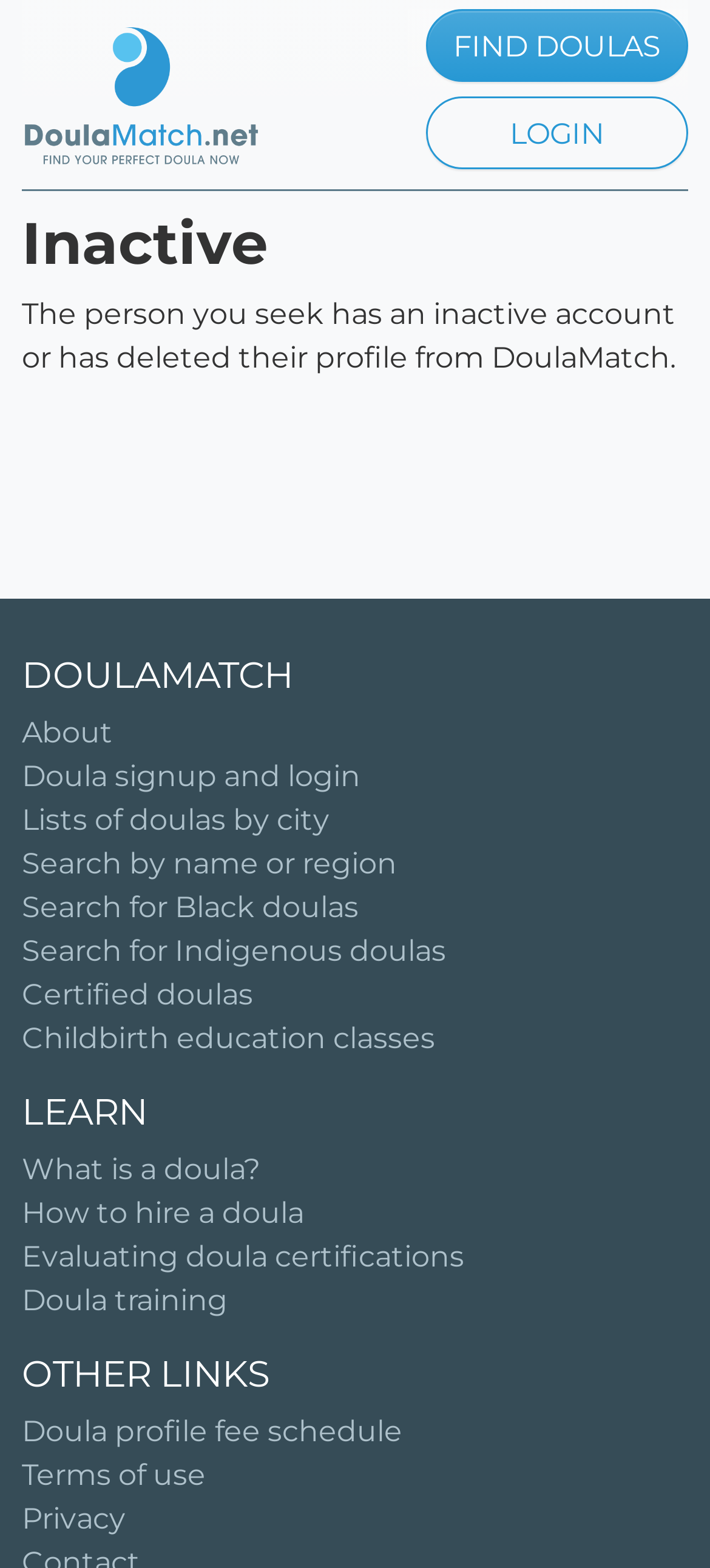With reference to the screenshot, provide a detailed response to the question below:
What is the purpose of the website?

The purpose of the website can be inferred from the link element with the text 'FIND DOULAS' and the image element with the text 'DoulaMatch.net: find your perfect doula now' which suggests that the website is used to find a doula.